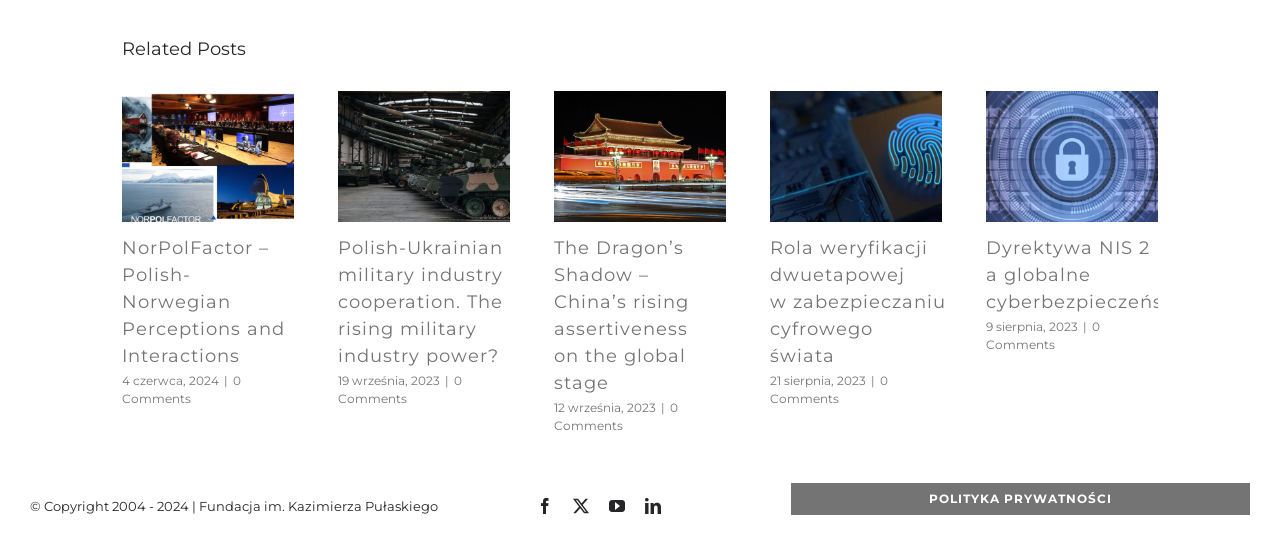Determine the bounding box coordinates of the area to click in order to meet this instruction: "Click on the 'NorPolFactor – Polish-Norwegian Perceptions and Interactions' link".

[0.095, 0.165, 0.23, 0.2]